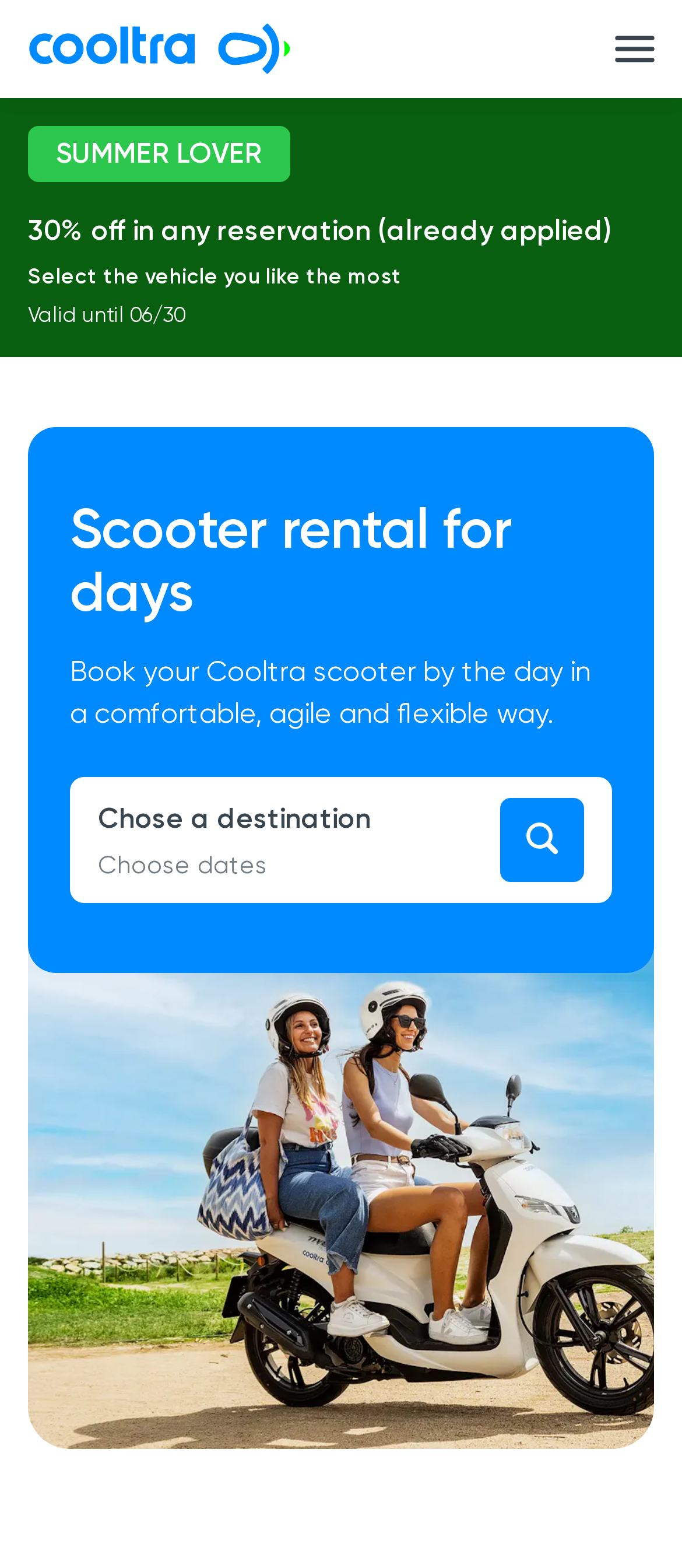Provide a brief response to the question below using one word or phrase:
What is the purpose of the 'Chose a destination Choose dates' button?

To book a scooter